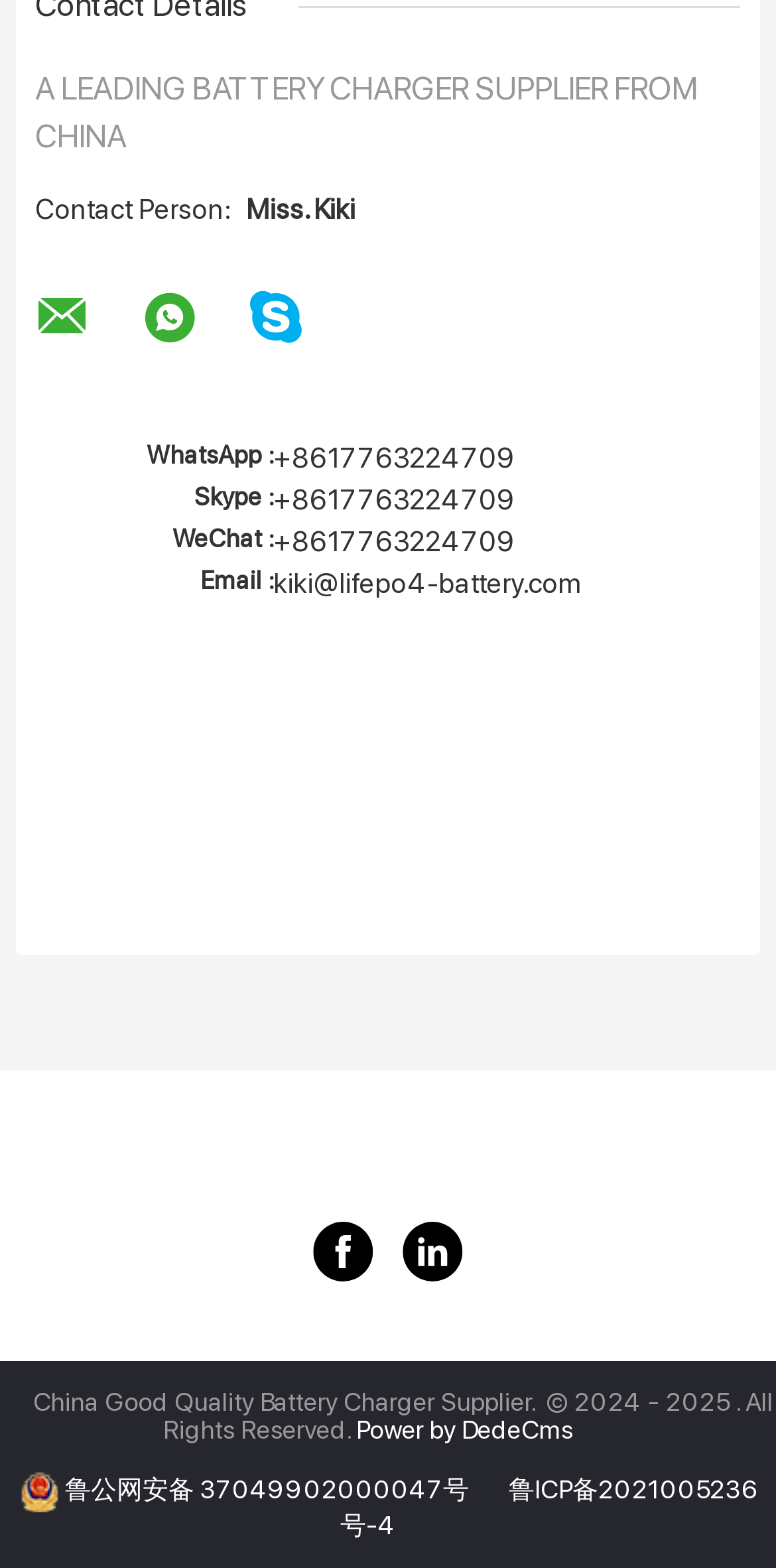Identify and provide the bounding box coordinates of the UI element described: "鲁公网安备 37049902000047号". The coordinates should be formatted as [left, top, right, bottom], with each number being a float between 0 and 1.

[0.083, 0.94, 0.604, 0.959]